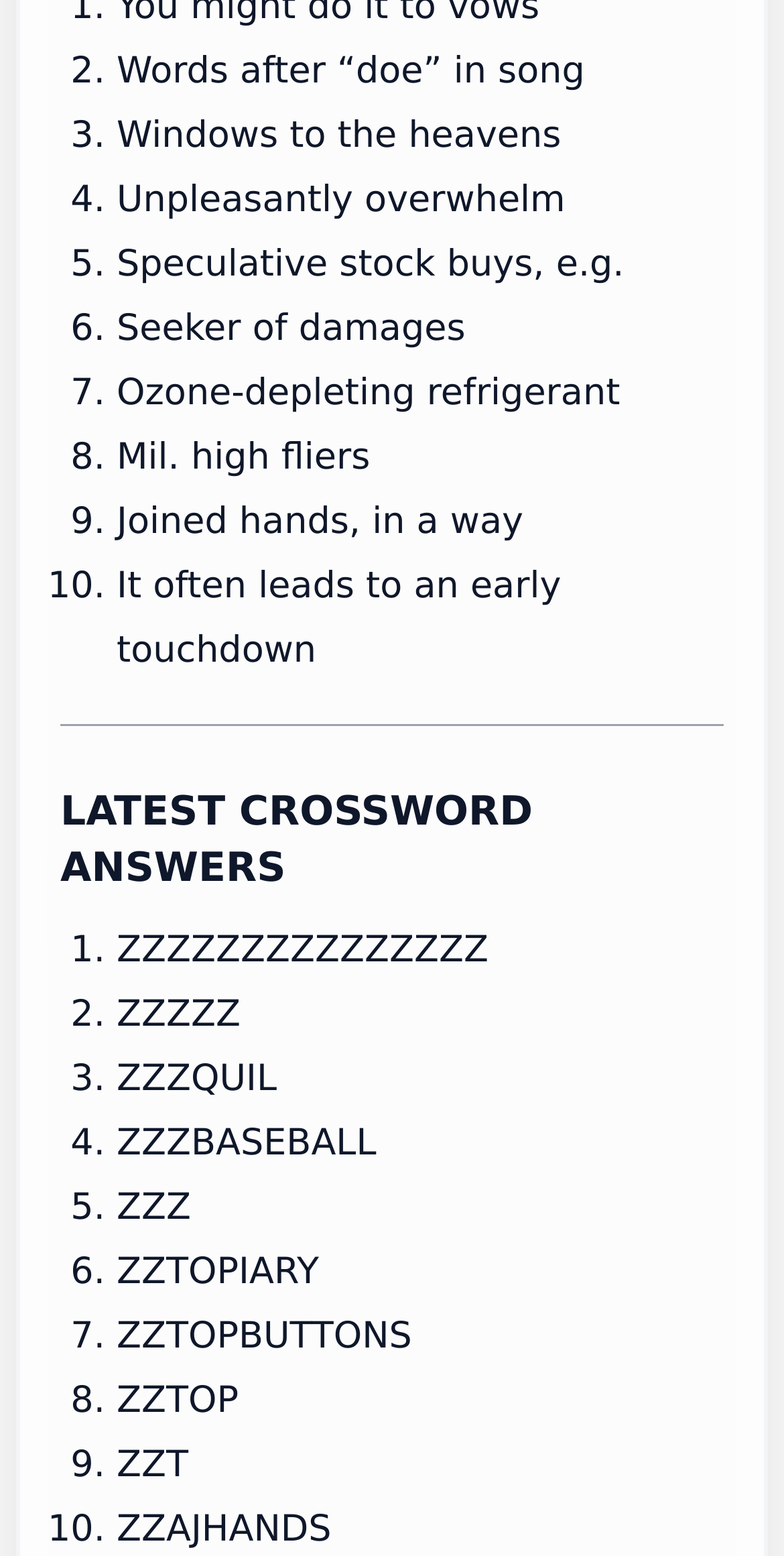Could you determine the bounding box coordinates of the clickable element to complete the instruction: "Click on 'LATEST CROSSWORD ANSWERS'"? Provide the coordinates as four float numbers between 0 and 1, i.e., [left, top, right, bottom].

[0.077, 0.503, 0.923, 0.575]